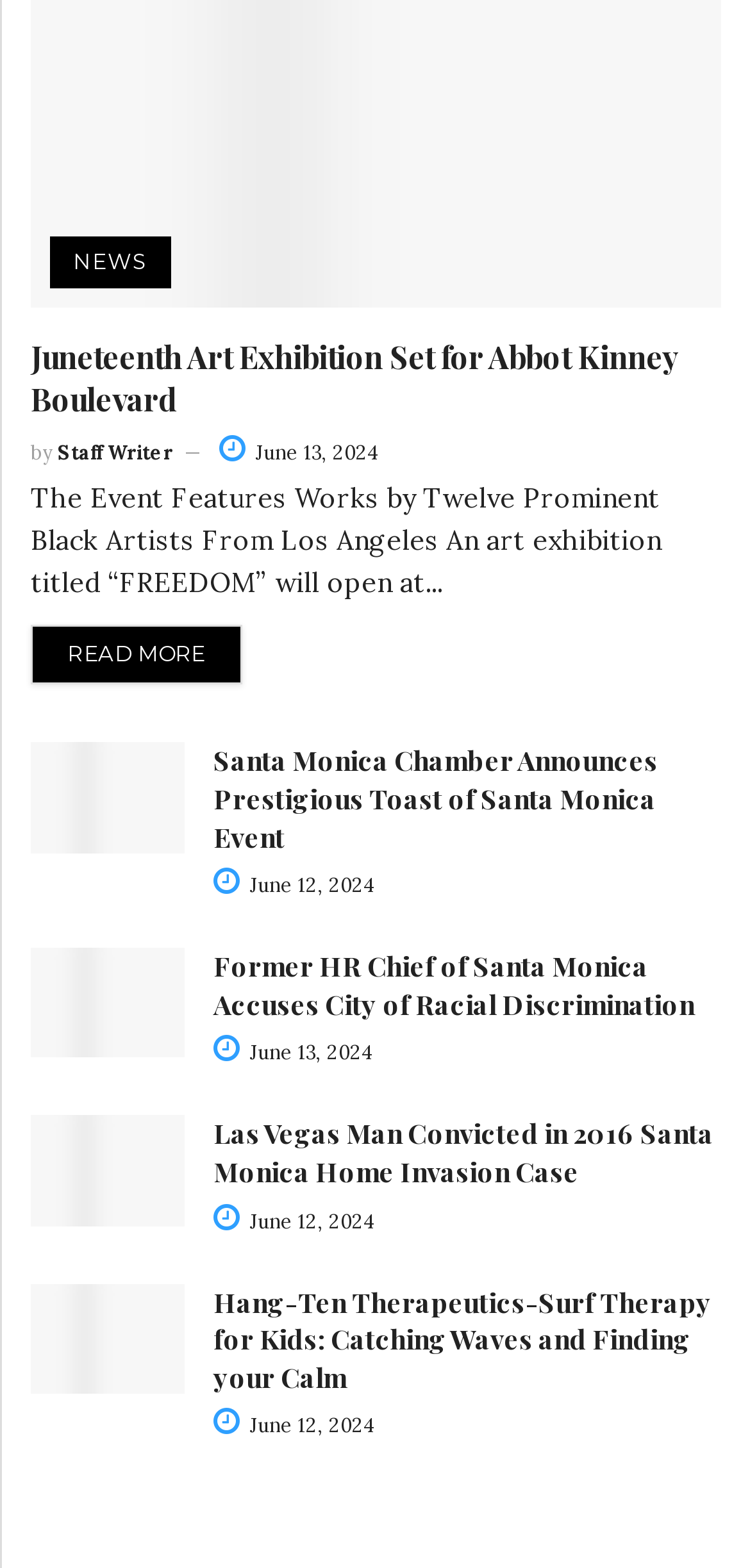Please locate the bounding box coordinates of the element that needs to be clicked to achieve the following instruction: "Check out Las Vegas Man Convicted in 2016 Santa Monica Home Invasion Case". The coordinates should be four float numbers between 0 and 1, i.e., [left, top, right, bottom].

[0.285, 0.712, 0.951, 0.759]